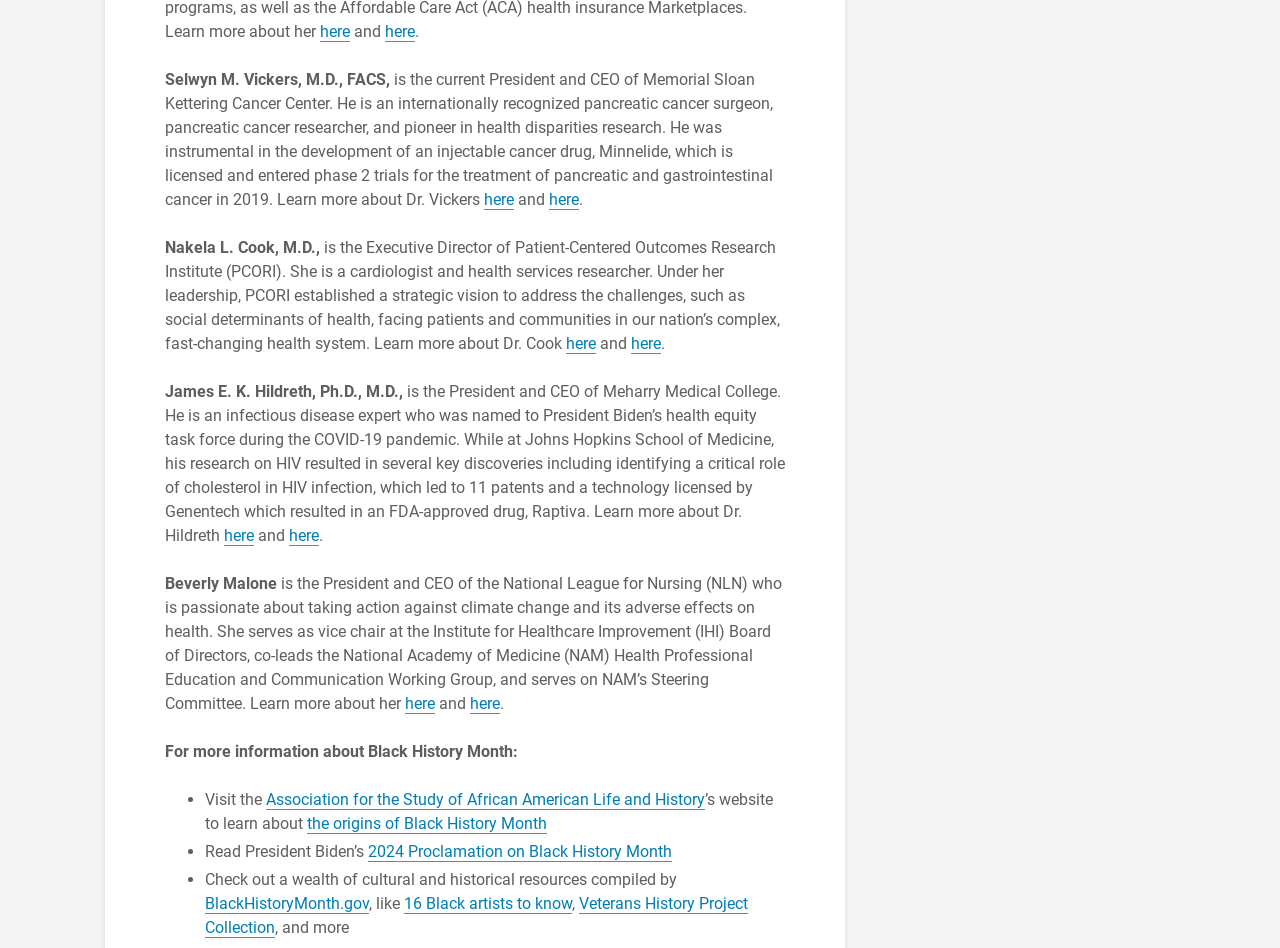Kindly determine the bounding box coordinates of the area that needs to be clicked to fulfill this instruction: "Visit the Association for the Study of African American Life and History".

[0.208, 0.833, 0.551, 0.854]